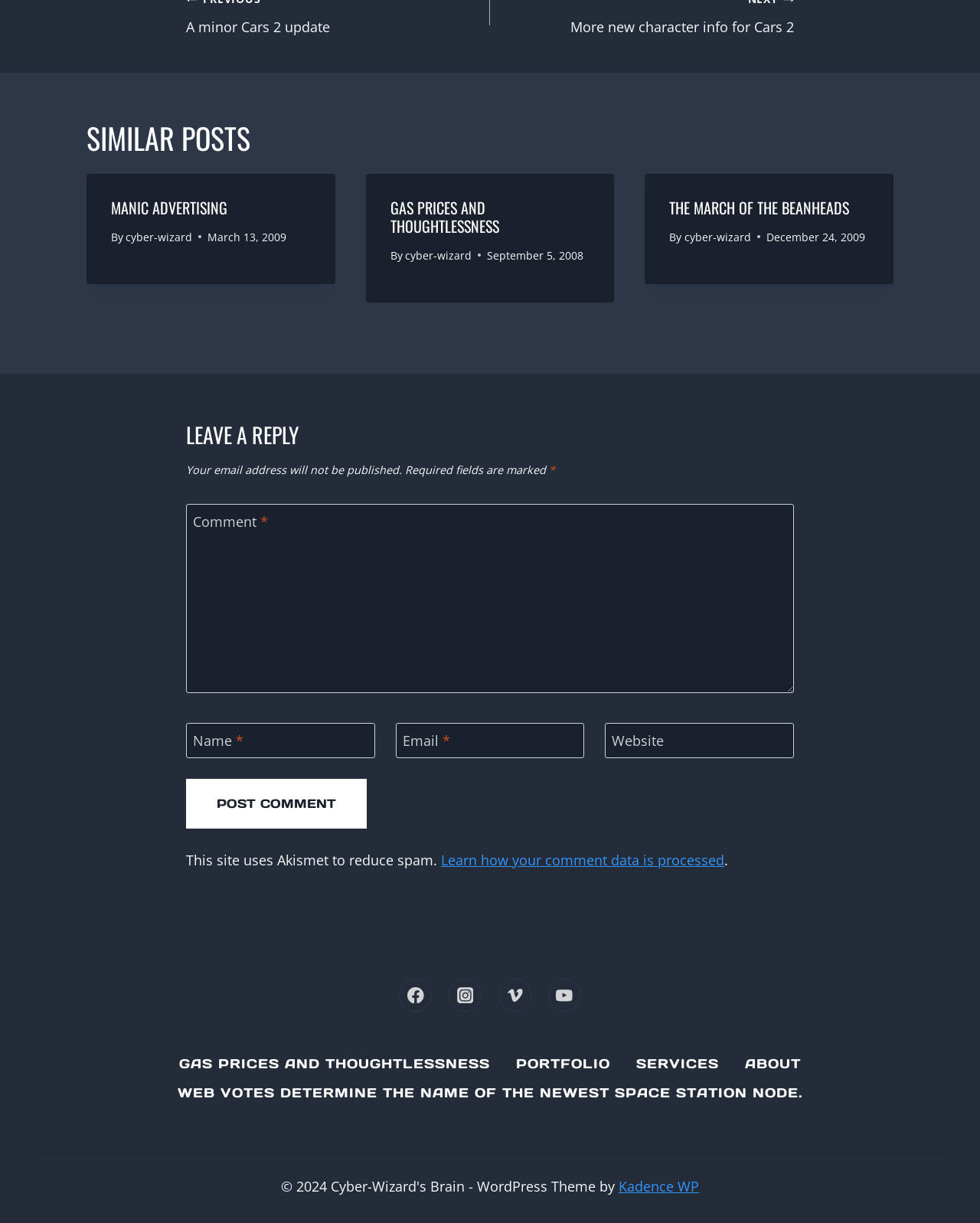What is the purpose of the textbox with the label 'Email'?
Answer the question with a detailed and thorough explanation.

I found the textbox with the label 'Email' by searching for the element with the role 'textbox' and the label 'Email'. The presence of this textbox and the label 'Email' suggests that it is used to input an email address, likely for commenting or contacting the website.